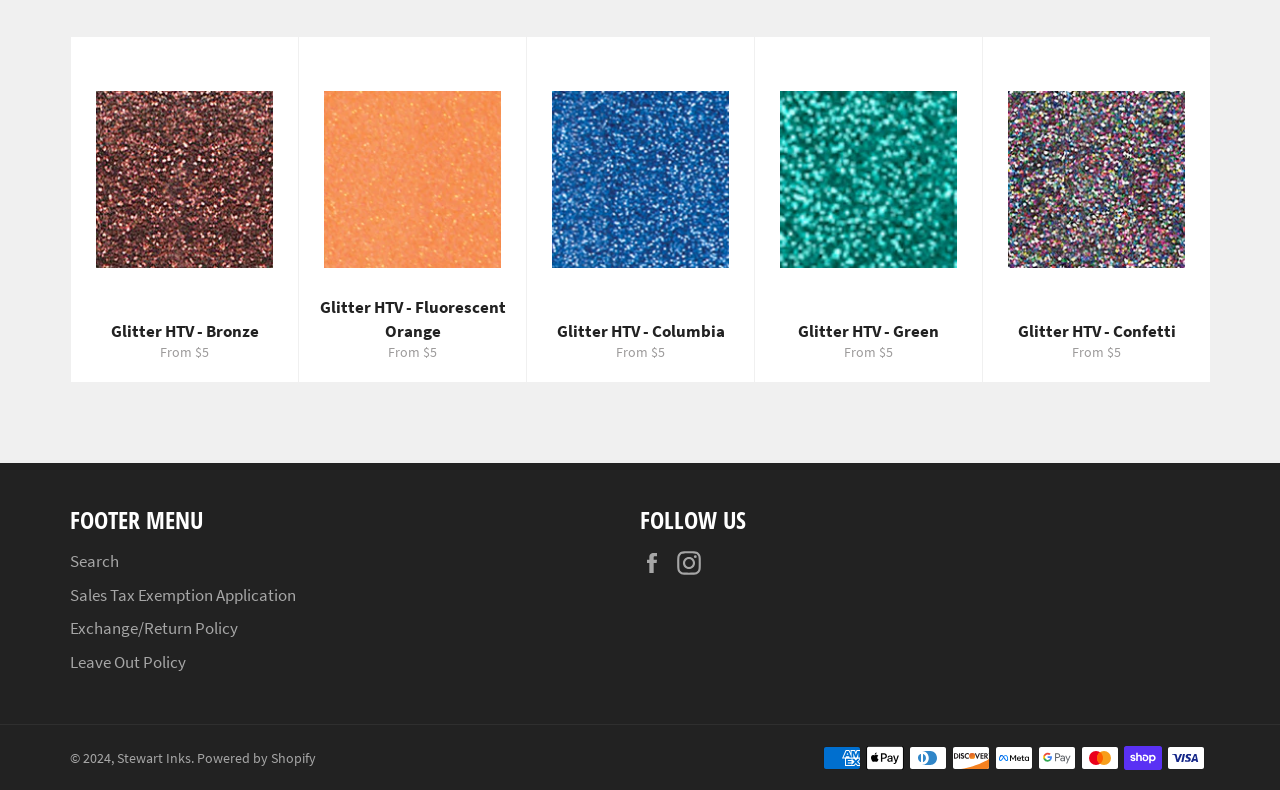Identify the bounding box coordinates of the element that should be clicked to fulfill this task: "View Exchange/Return Policy". The coordinates should be provided as four float numbers between 0 and 1, i.e., [left, top, right, bottom].

[0.055, 0.781, 0.186, 0.809]